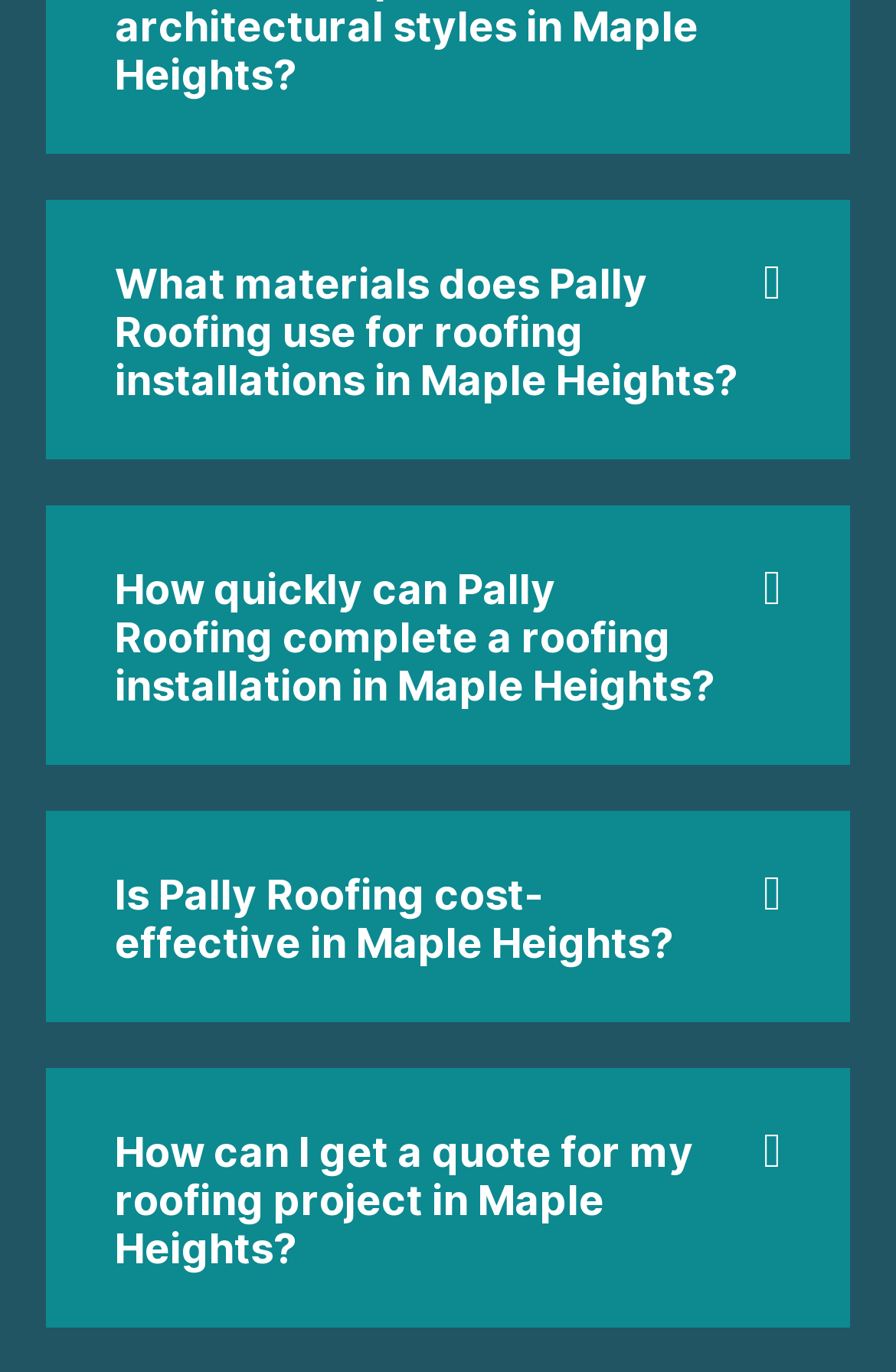How many roofing installation questions are answered?
Please provide an in-depth and detailed response to the question.

I counted the number of buttons with questions about roofing installations in Maple Heights, and there are 4 of them.